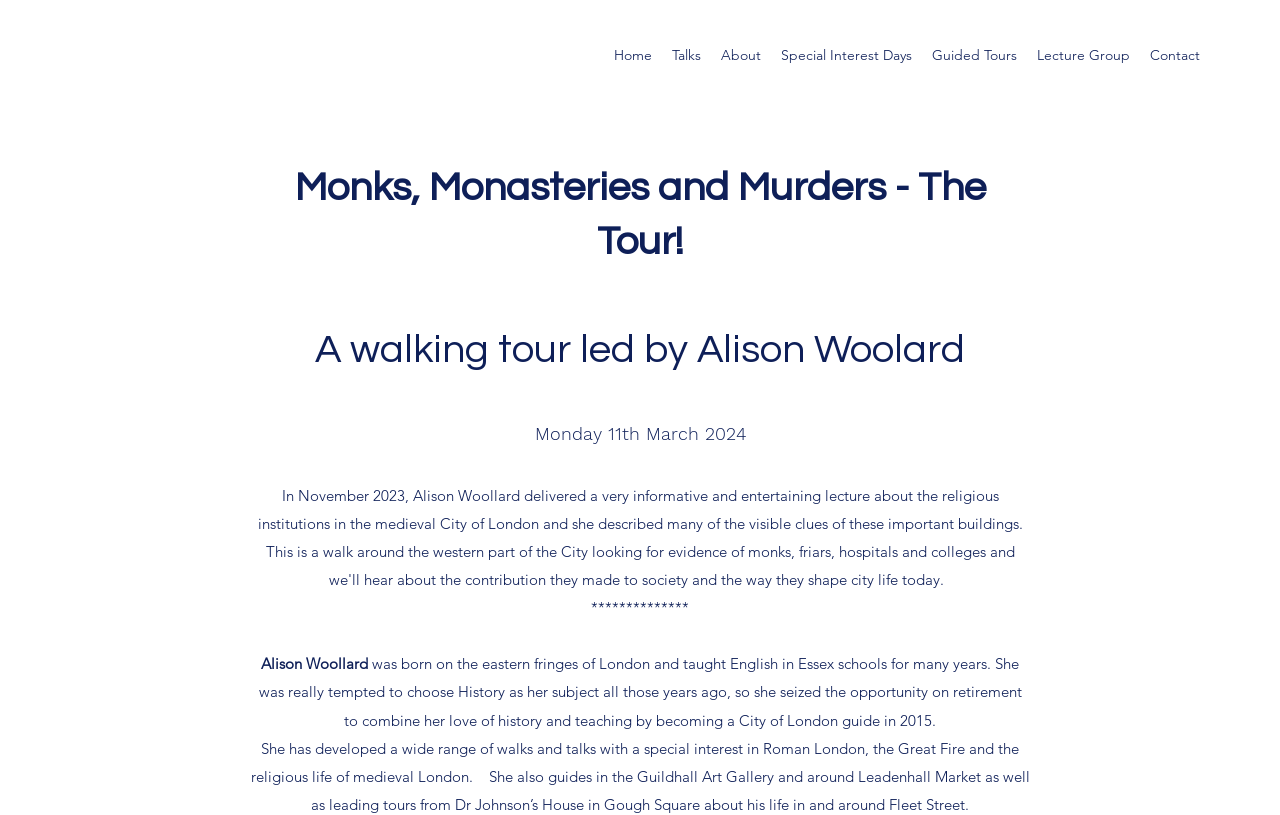How many navigation links are there?
Please respond to the question with a detailed and well-explained answer.

I found the answer by counting the number of link elements under the navigation element. There are 8 link elements: 'Home', 'Talks', 'About', 'Special Interest Days', 'Guided Tours', 'Lecture Group', and 'Contact'.